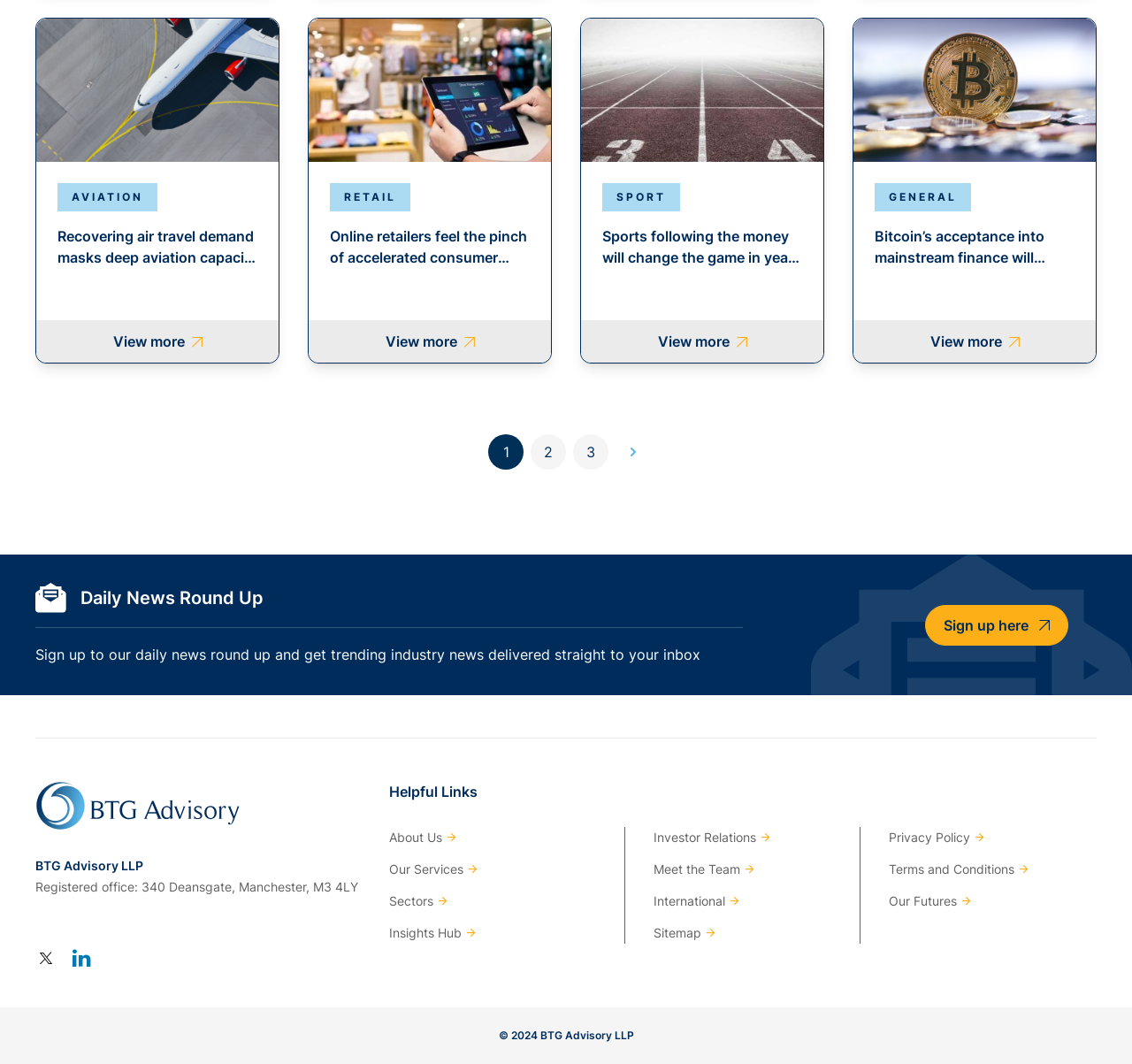How many links are there in the pagination section?
Carefully examine the image and provide a detailed answer to the question.

The pagination section has links with texts '1', '2', '3', and 'Next', so there are 4 links in the pagination section.